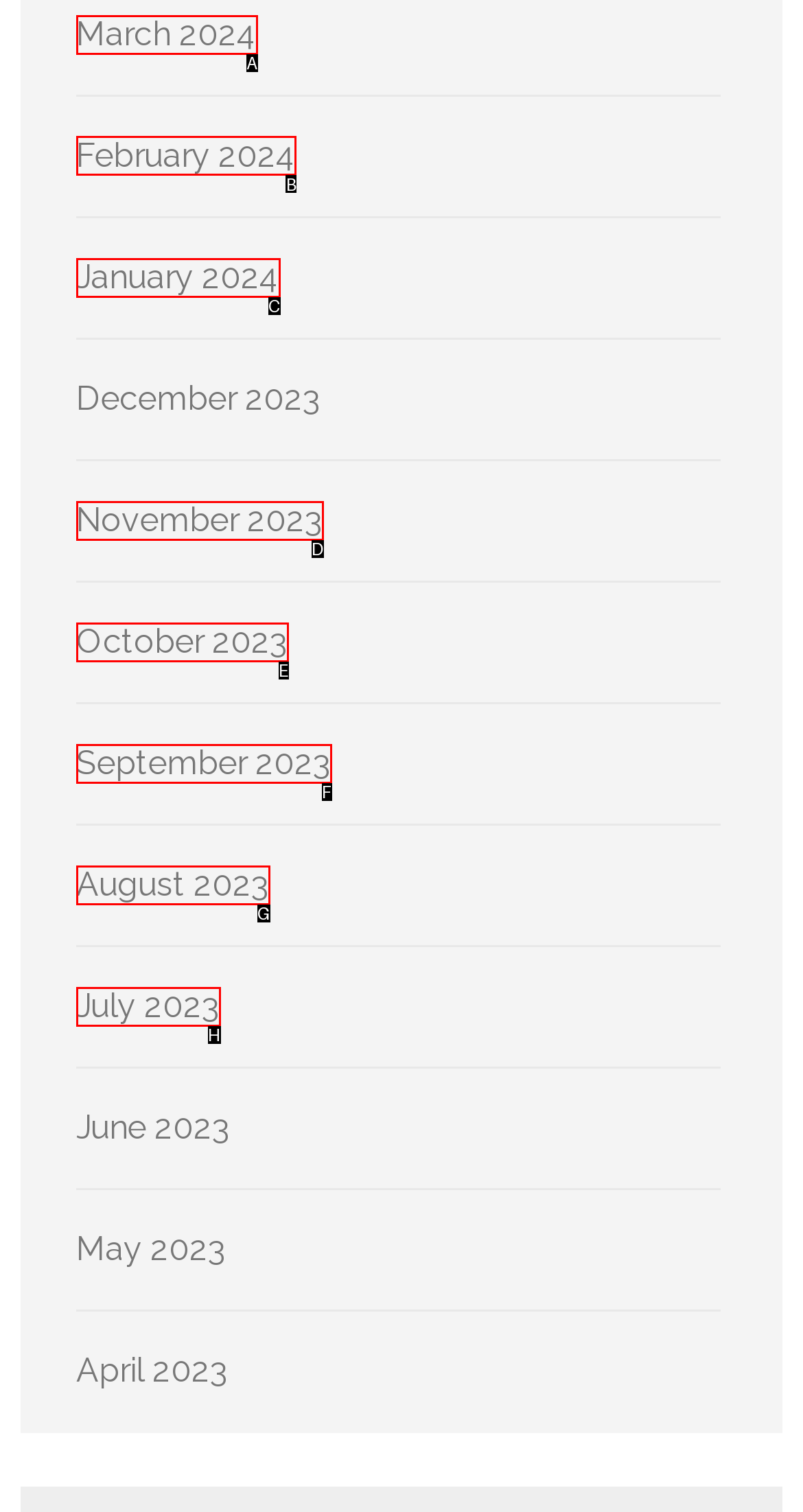Select the HTML element to finish the task: Go to February 2024 Reply with the letter of the correct option.

B